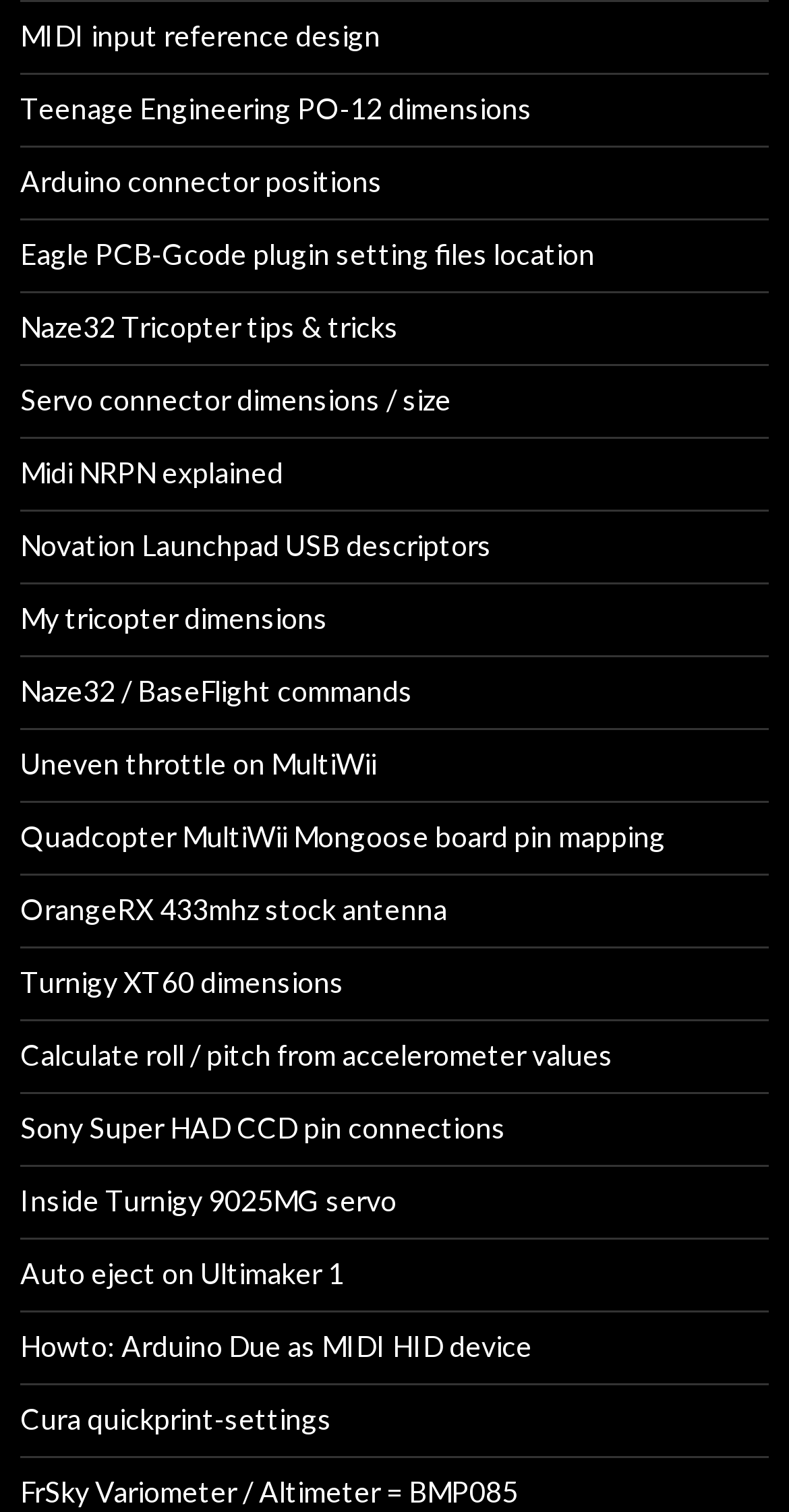Answer the question in a single word or phrase:
What is the topic of the link at the bottom of the webpage?

FrSky Variometer / Altimeter = BMP085